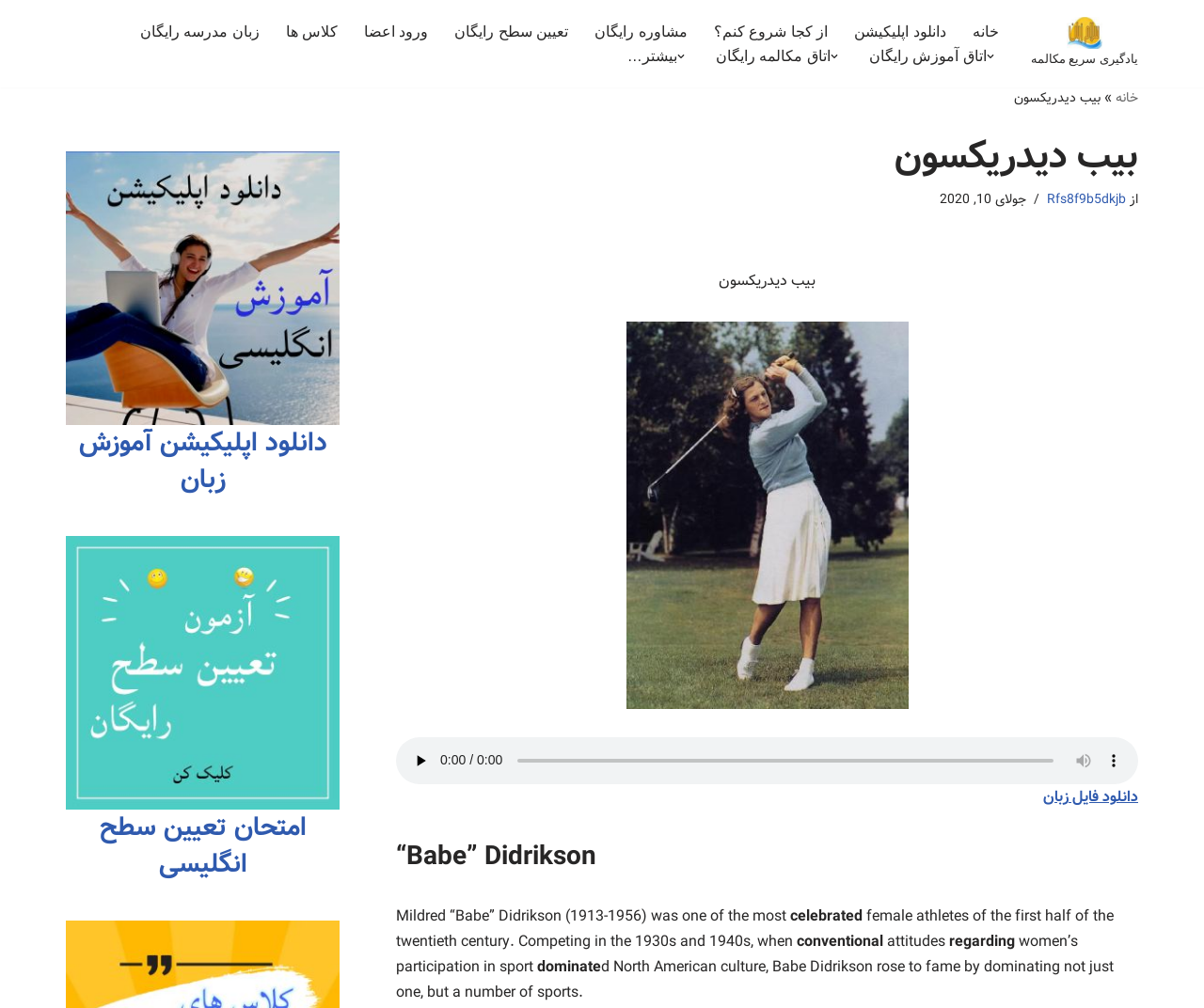Locate the bounding box coordinates of the clickable region to complete the following instruction: "Go to خانه."

[0.807, 0.018, 0.829, 0.043]